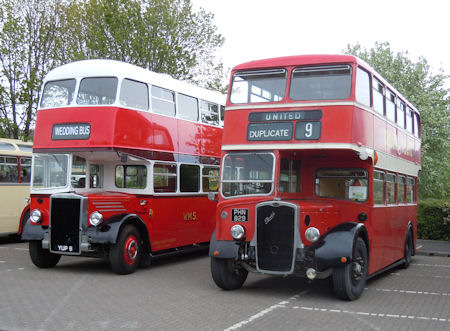Generate an in-depth description of the image you see.

The image captures two classic double-decker buses, both painted in vibrant red, showcasing their historical charm. On the left, a bus labeled "WEDDING BUS" features a distinctive white roof and windows, highlighting its special event purpose. To the right, another bus with the sign "UNITED" and route number "9" stands proudly, also adorned with a traditional red coat. The scene is set in a parking lot surrounded by greenery, suggesting a gathering or display of vintage vehicles, evoking nostalgia for bus enthusiasts and those who appreciate classic transportation. This gathering emphasizes the rich history of bus services and their architectural variety, making it a delightful sight for both collectors and the general public alike.